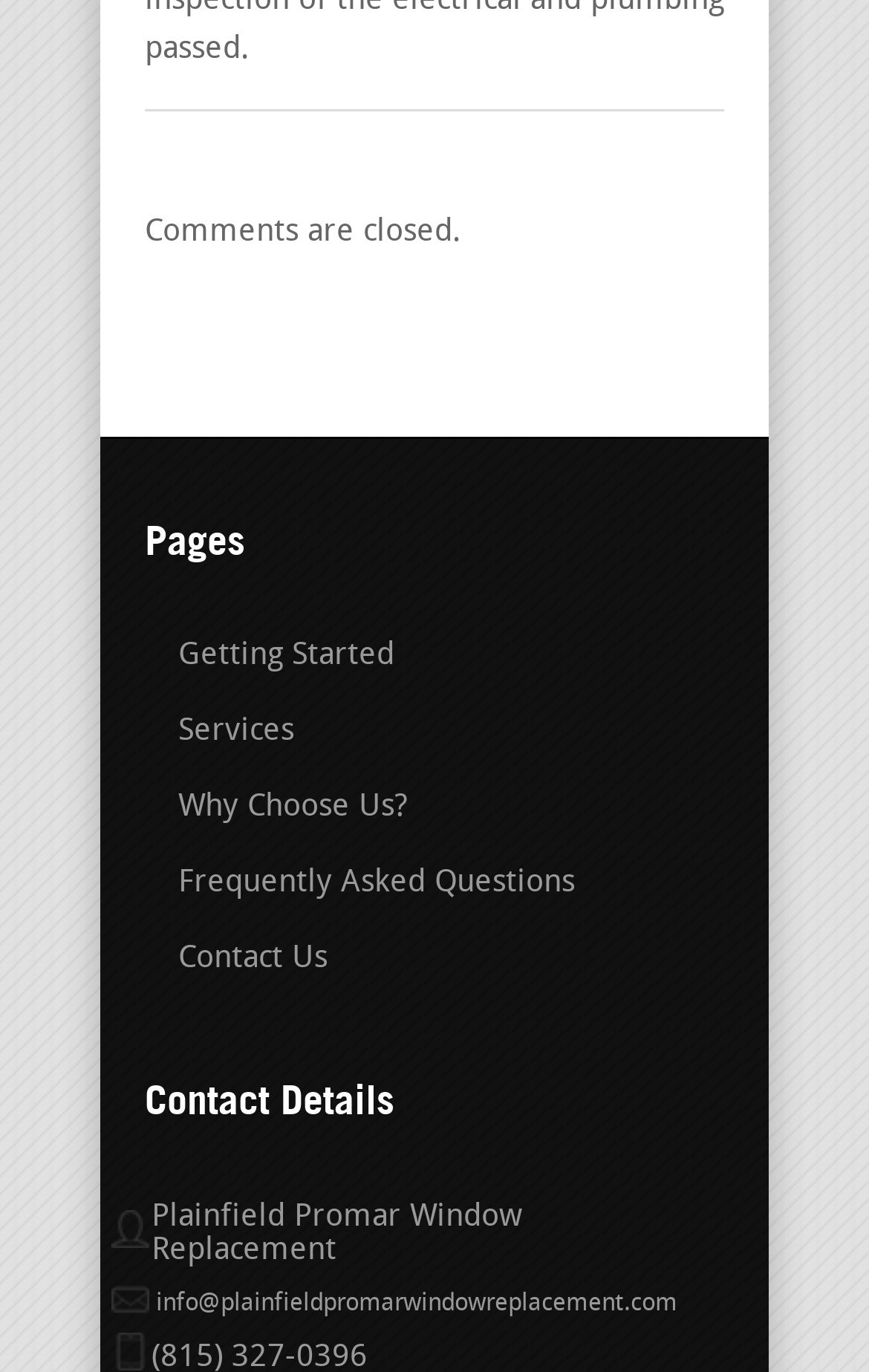What are the different pages available on this website?
Please give a detailed answer to the question using the information shown in the image.

I found the answer by looking at the links under the 'Pages' heading, which include 'Getting Started', 'Services', 'Why Choose Us?', 'Frequently Asked Questions', and 'Contact Us'.